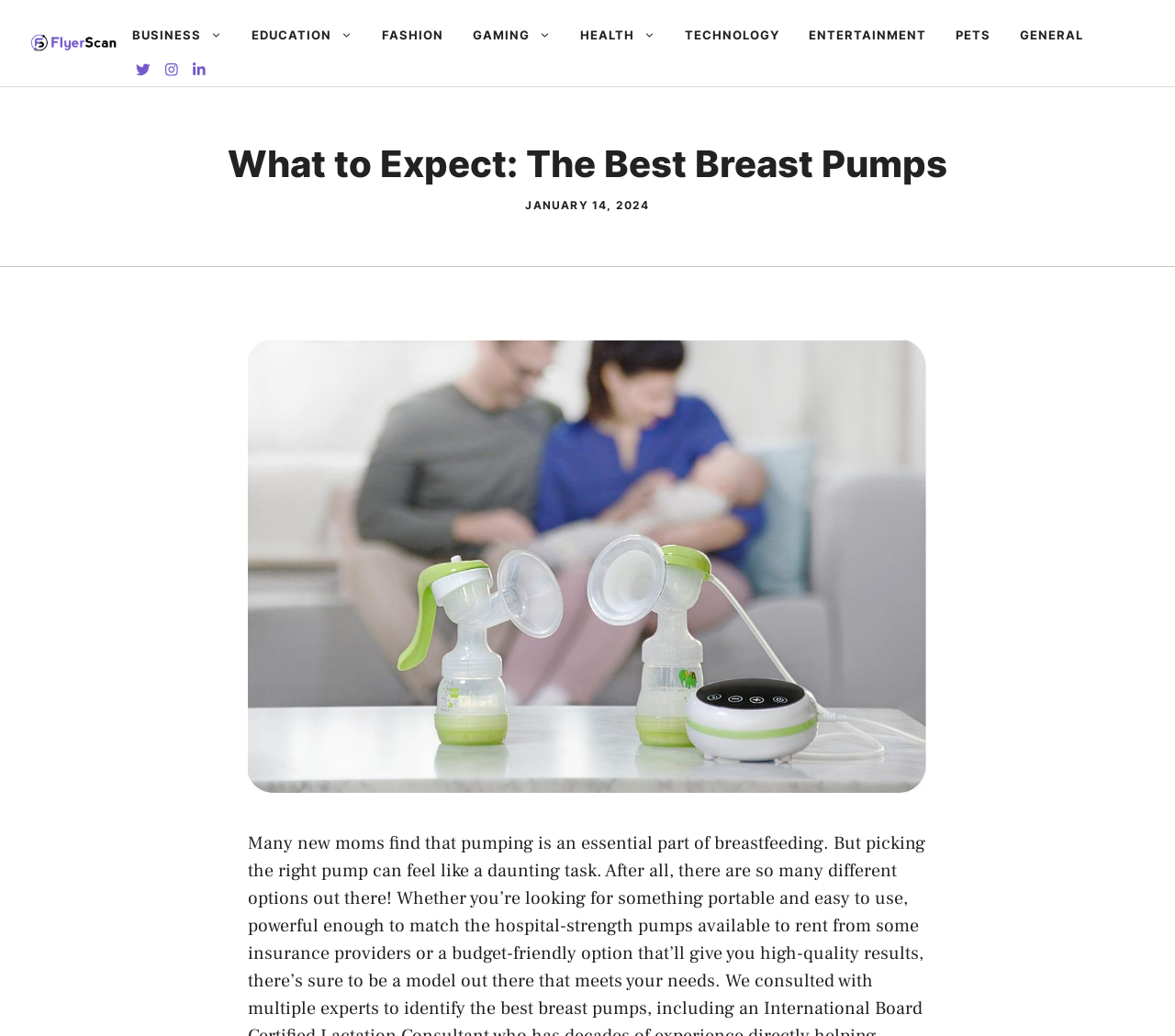How many categories are listed in the navigation menu?
Provide a comprehensive and detailed answer to the question.

By examining the navigation menu, I can see that there are 10 categories listed, including BUSINESS, EDUCATION, FASHION, GAMING, HEALTH, TECHNOLOGY, ENTERTAINMENT, PETS, and GENERAL.